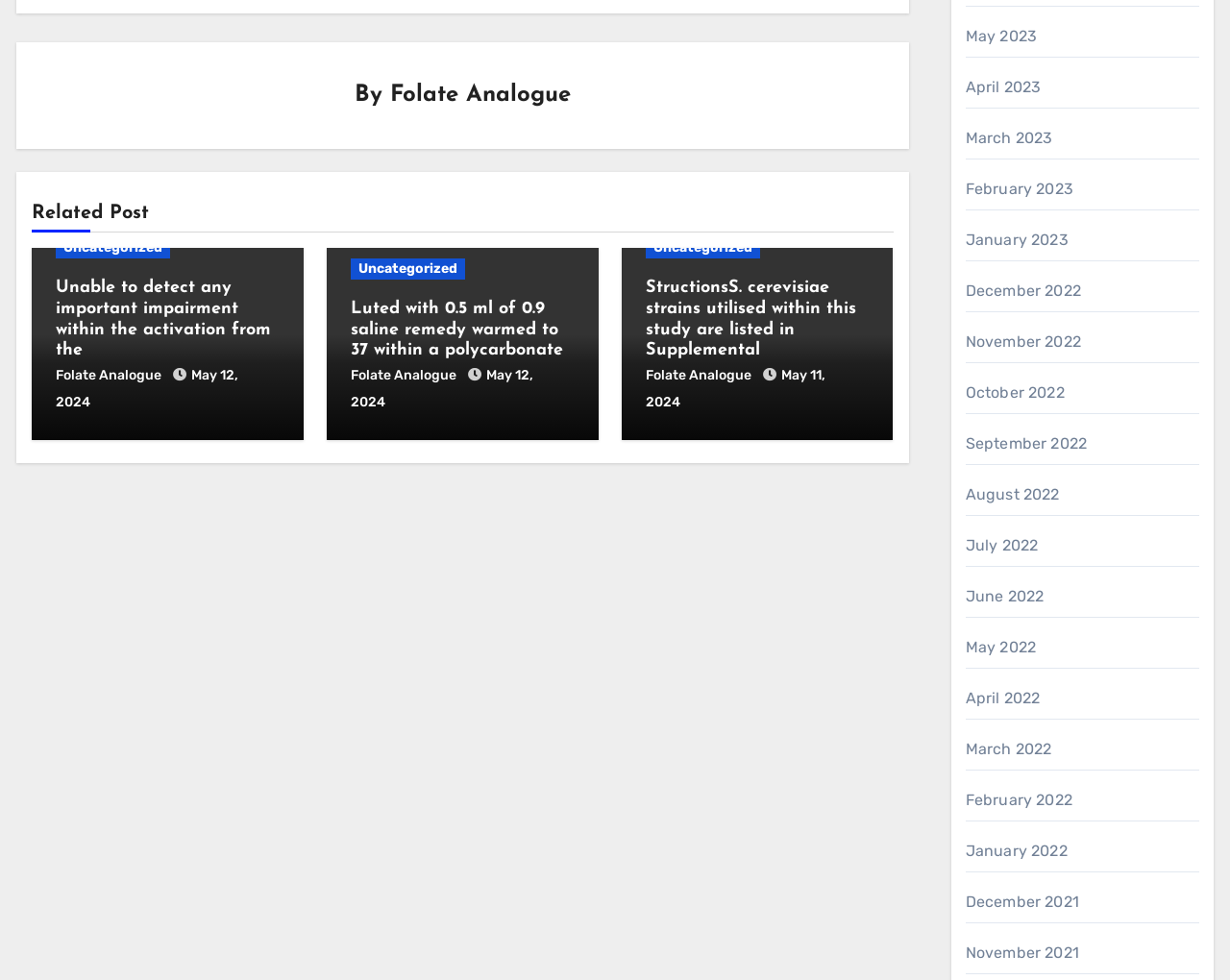What is the category of the first post?
Kindly offer a detailed explanation using the data available in the image.

The first post is categorized under 'Folate Analogue' as indicated by the link 'Folate Analogue' with bounding box coordinates [0.317, 0.085, 0.464, 0.108] which is a child element of the heading 'By Folate Analogue'.